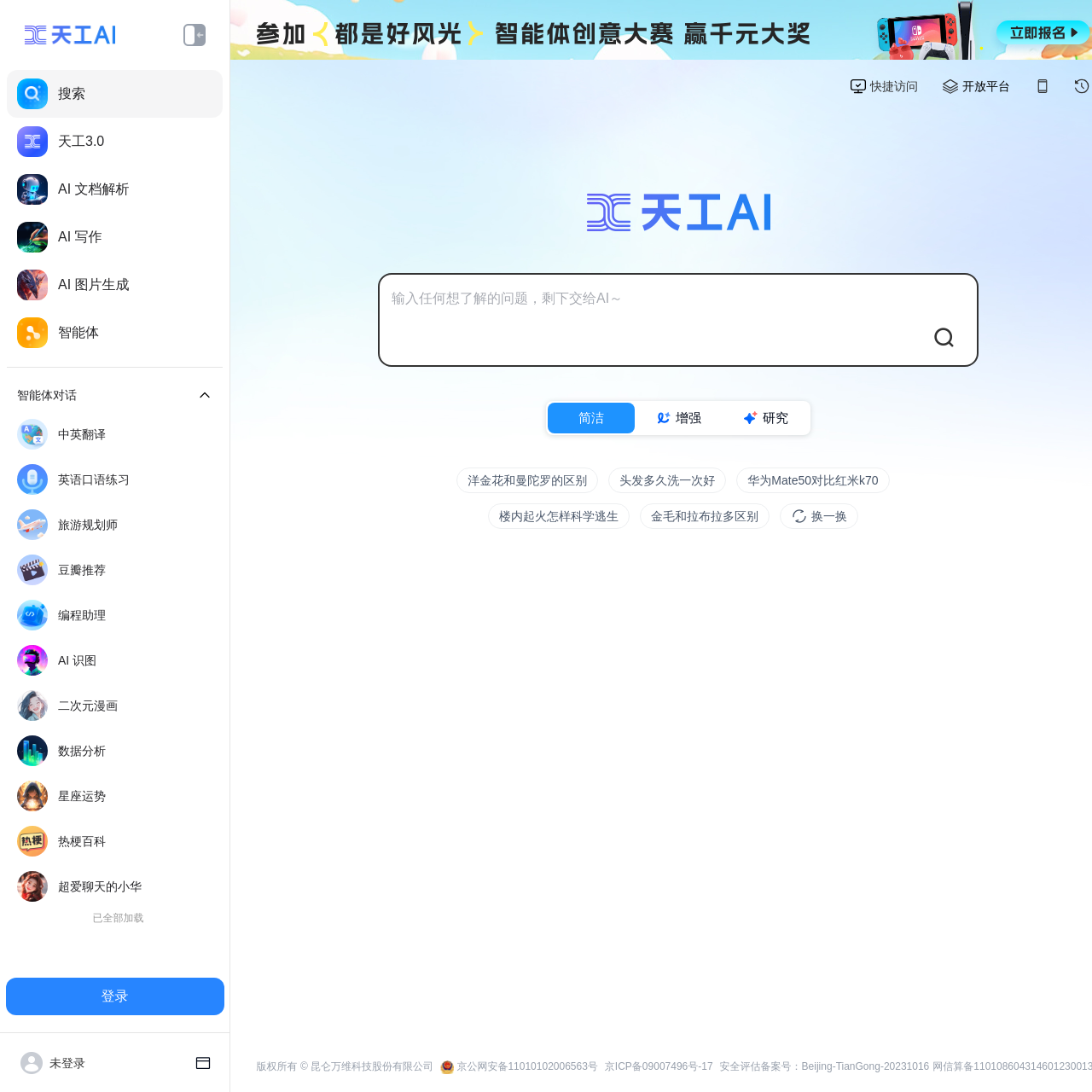Determine the bounding box coordinates of the element's region needed to click to follow the instruction: "Generate AI images". Provide these coordinates as four float numbers between 0 and 1, formatted as [left, top, right, bottom].

[0.006, 0.239, 0.204, 0.283]